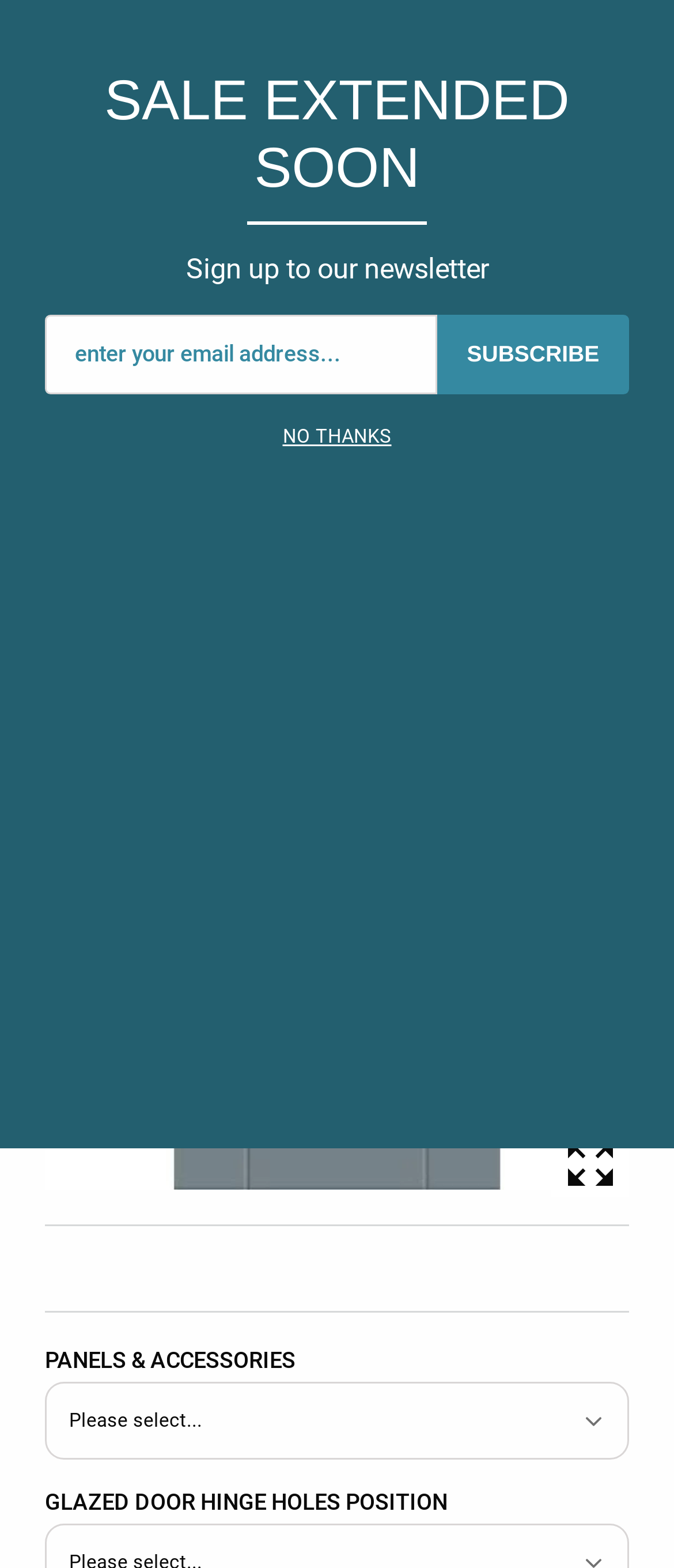Identify the bounding box of the UI element described as follows: "Home". Provide the coordinates as four float numbers in the range of 0 to 1 [left, top, right, bottom].

None